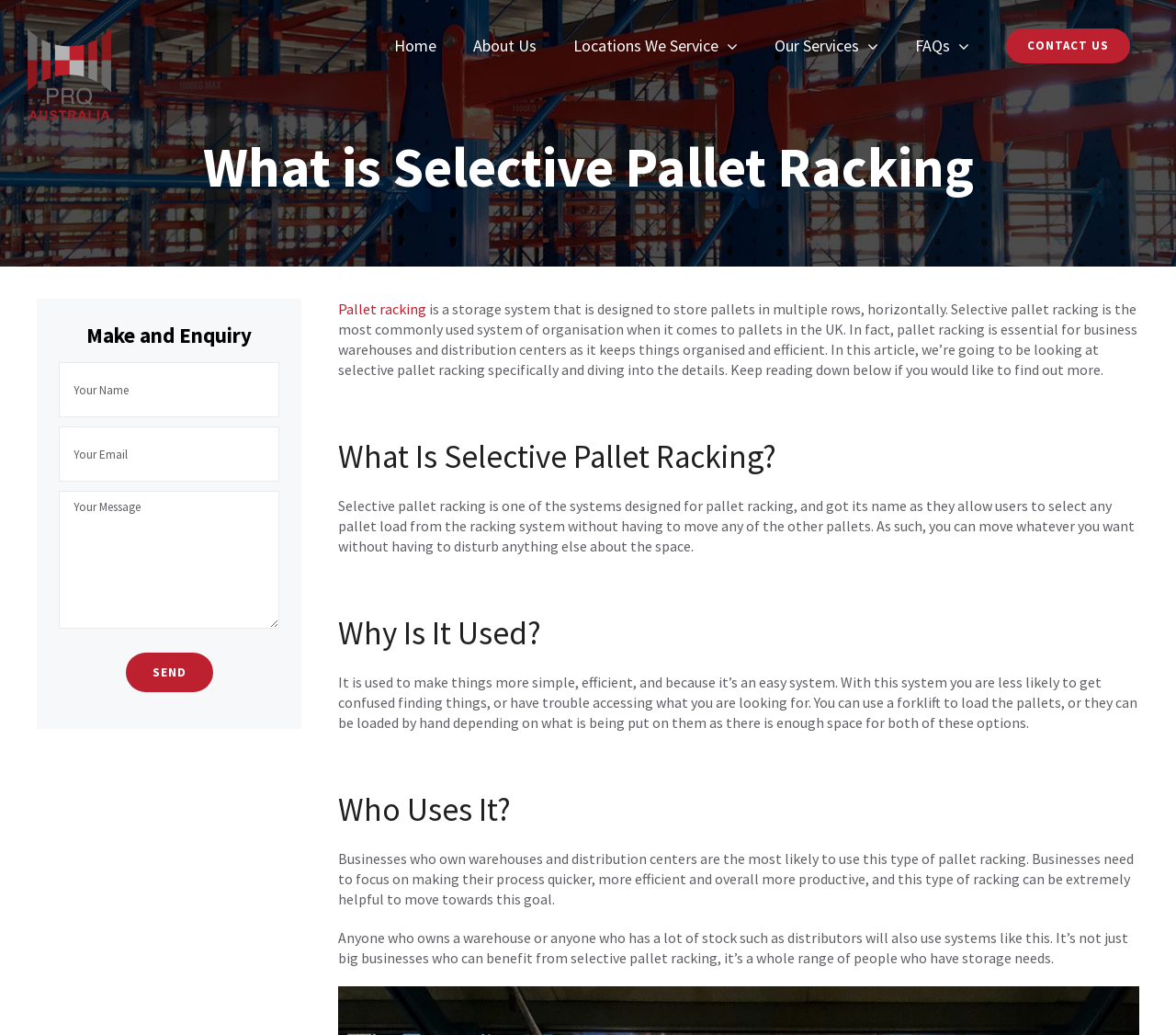Using the webpage screenshot, locate the HTML element that fits the following description and provide its bounding box: "Locations We Service".

[0.472, 0.0, 0.643, 0.089]